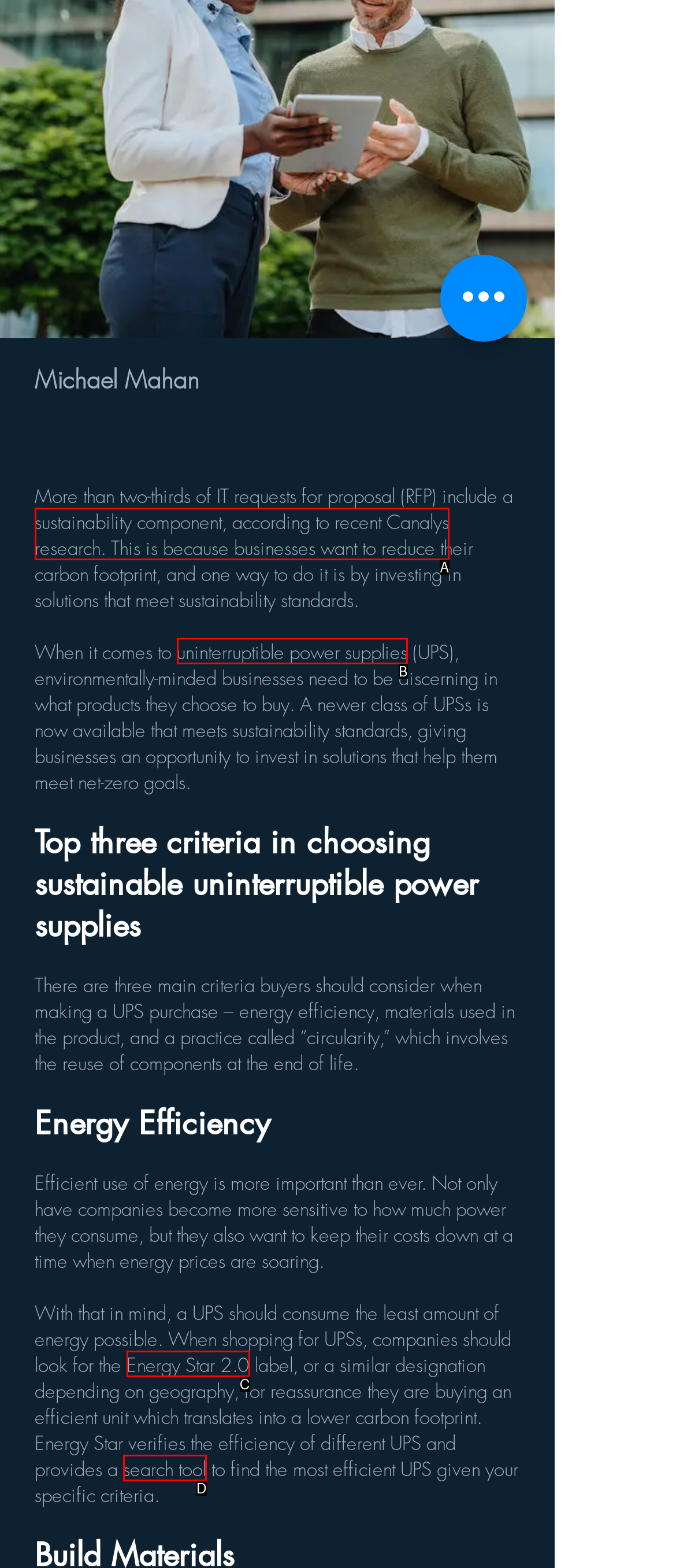Based on the description: Graduate Education, identify the matching lettered UI element.
Answer by indicating the letter from the choices.

None